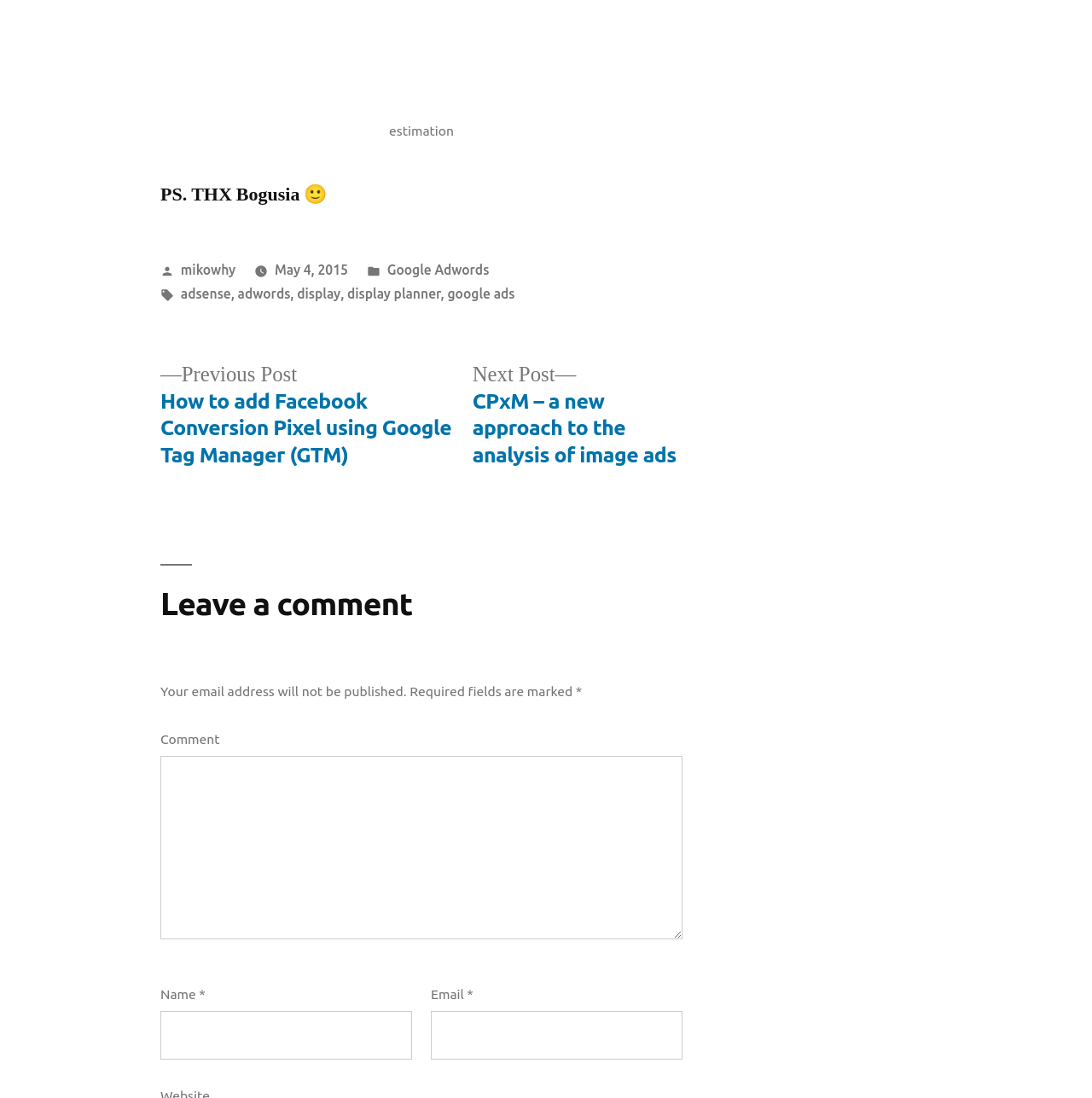What is the category of the article?
Please use the image to provide a one-word or short phrase answer.

Google Adwords